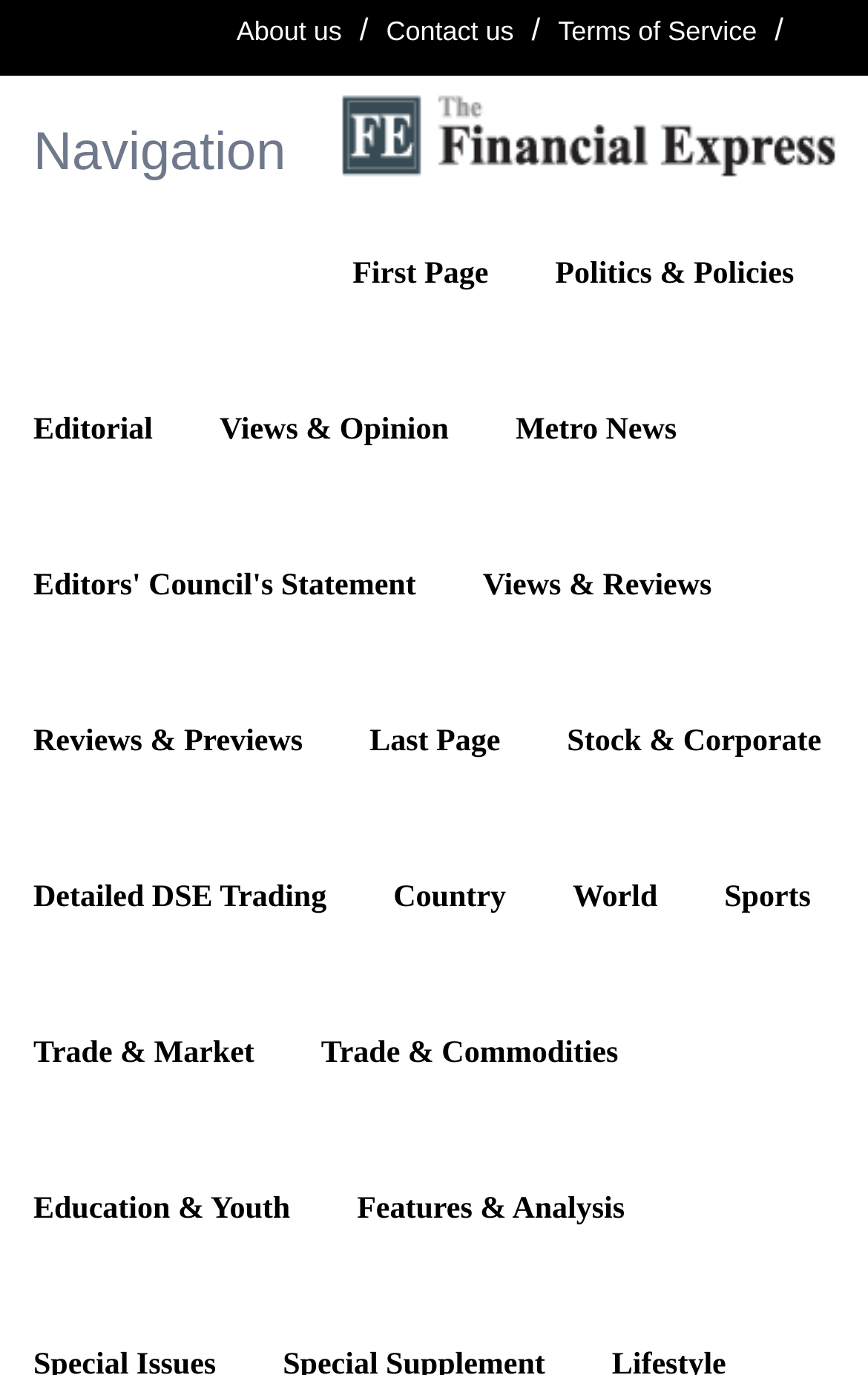Please specify the bounding box coordinates in the format (top-left x, top-left y, bottom-right x, bottom-right y), with all values as floating point numbers between 0 and 1. Identify the bounding box of the UI element described by: Navigation

[0.0, 0.088, 0.368, 0.132]